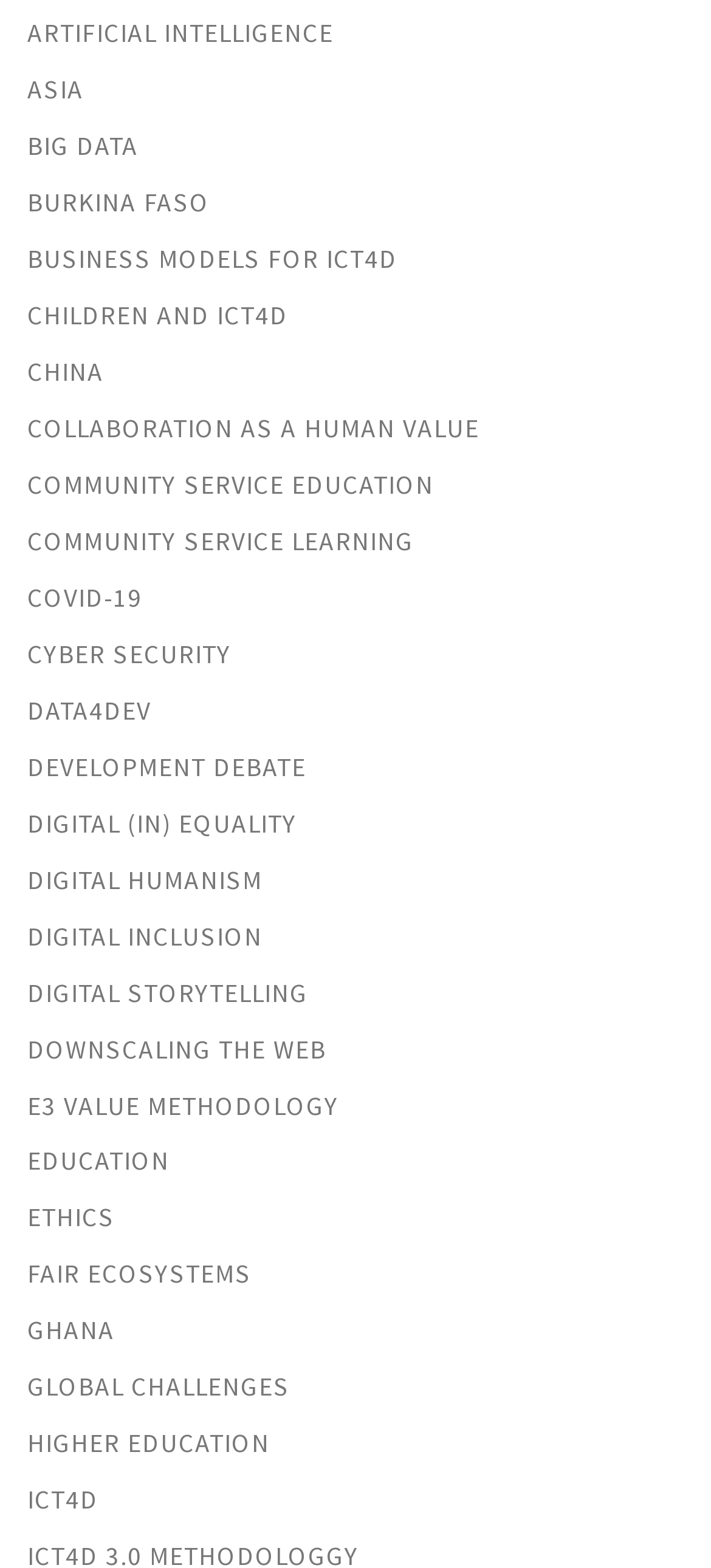Please determine the bounding box coordinates of the element to click on in order to accomplish the following task: "Learn about Digital Inclusion". Ensure the coordinates are four float numbers ranging from 0 to 1, i.e., [left, top, right, bottom].

[0.038, 0.584, 0.369, 0.61]